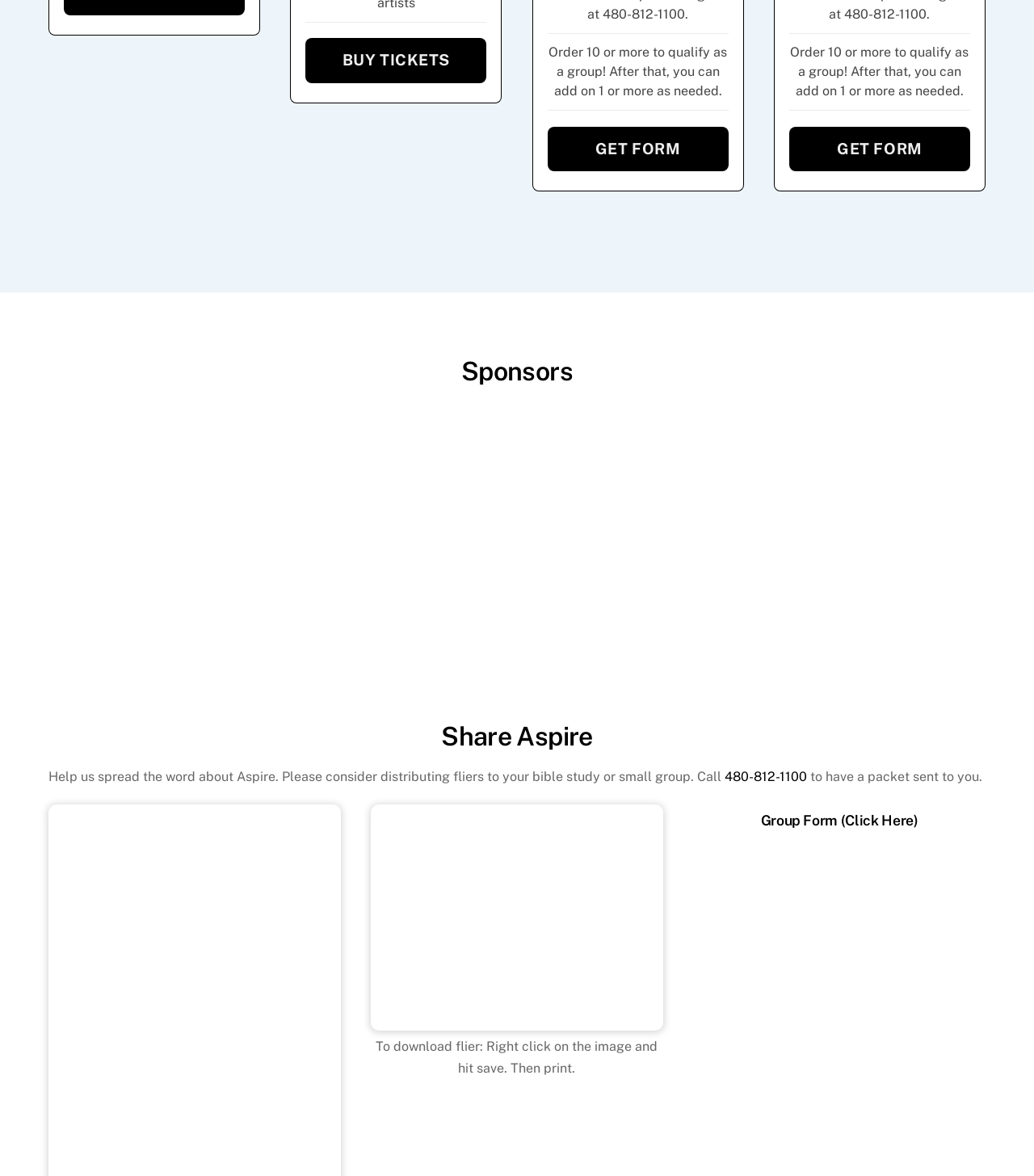What is the name of the form that can be downloaded?
Please provide a single word or phrase based on the screenshot.

Group Form